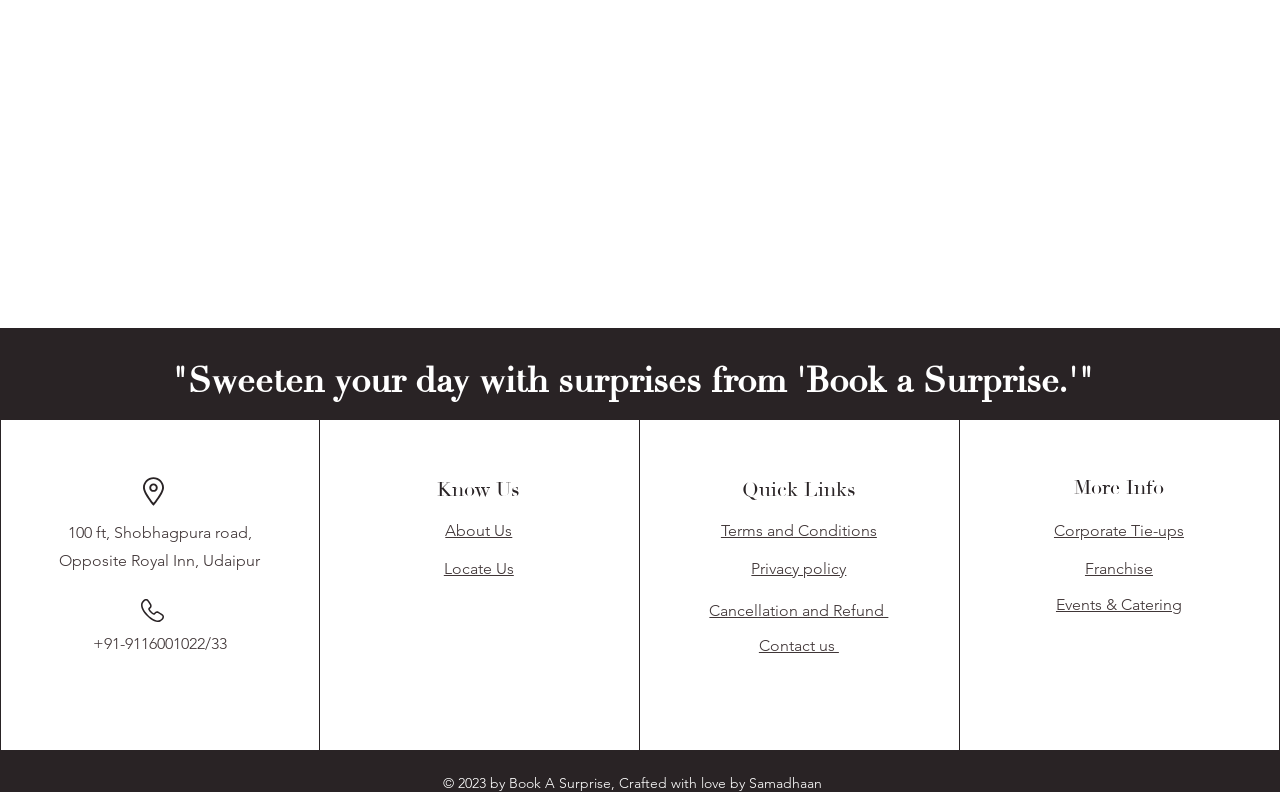Please identify the bounding box coordinates of the element that needs to be clicked to perform the following instruction: "View Registration Brochure".

None